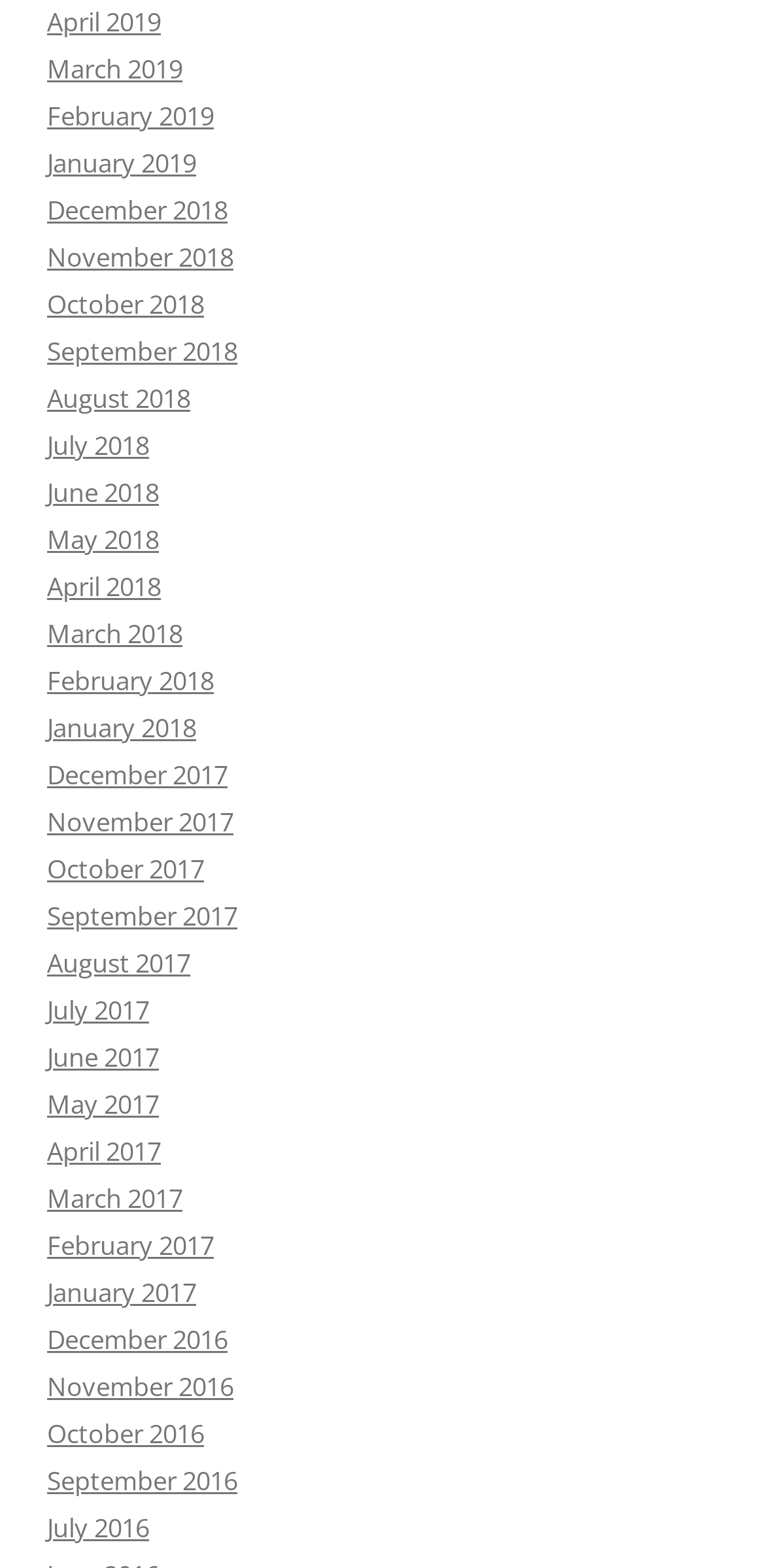Use a single word or phrase to answer this question: 
What is the earliest month listed?

December 2016